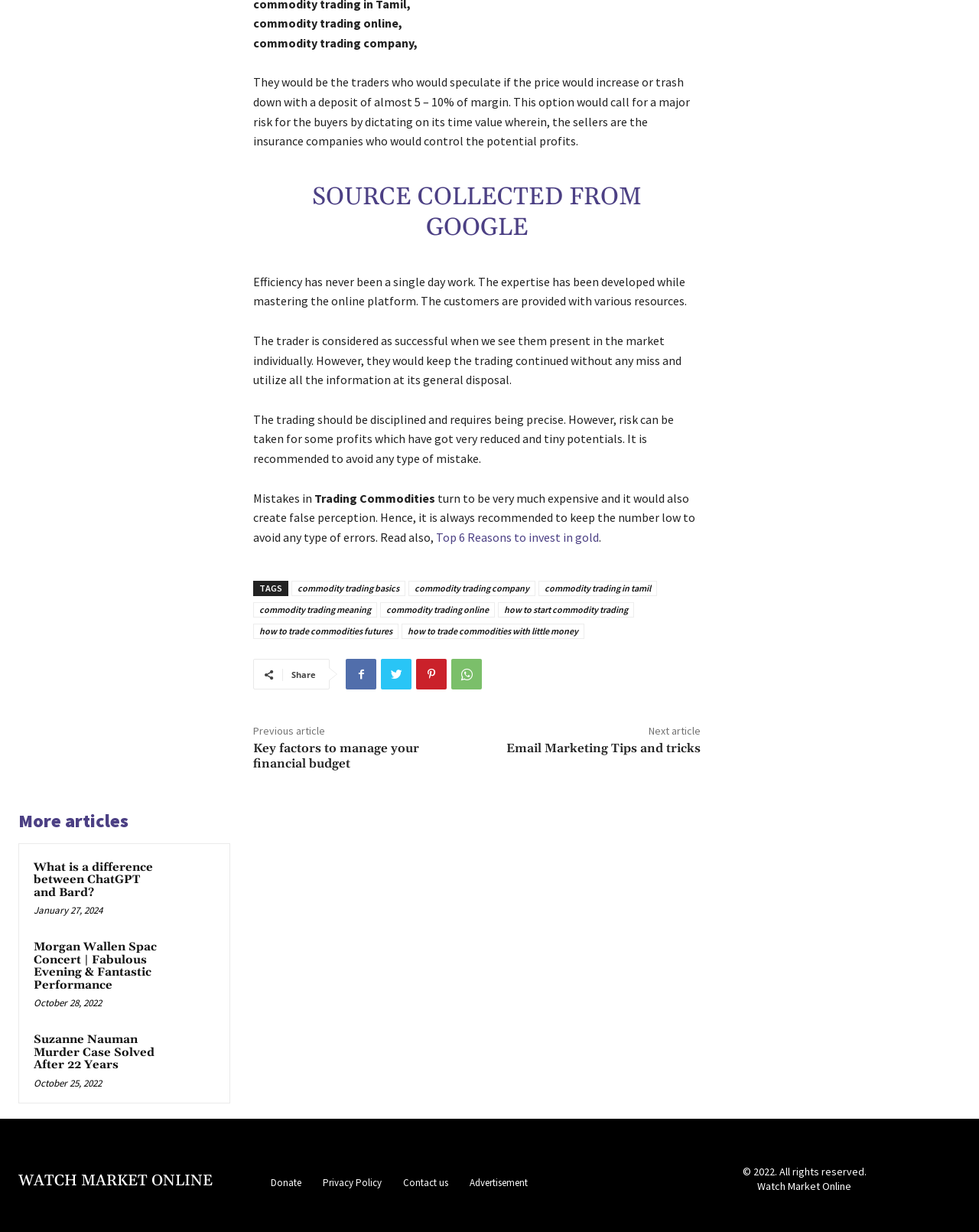Locate the bounding box coordinates of the element that needs to be clicked to carry out the instruction: "Navigate to the 'Services' page". The coordinates should be given as four float numbers ranging from 0 to 1, i.e., [left, top, right, bottom].

None